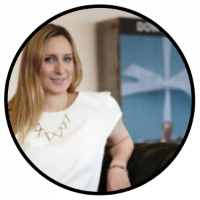Analyze the image and provide a detailed answer to the question: What is the goal of MommaTribe?

According to the caption, MommaTribe aims to create an easy and affordable way for mothers to connect and form friendships, which implies that the goal of the organization is to build a supportive community for mothers.